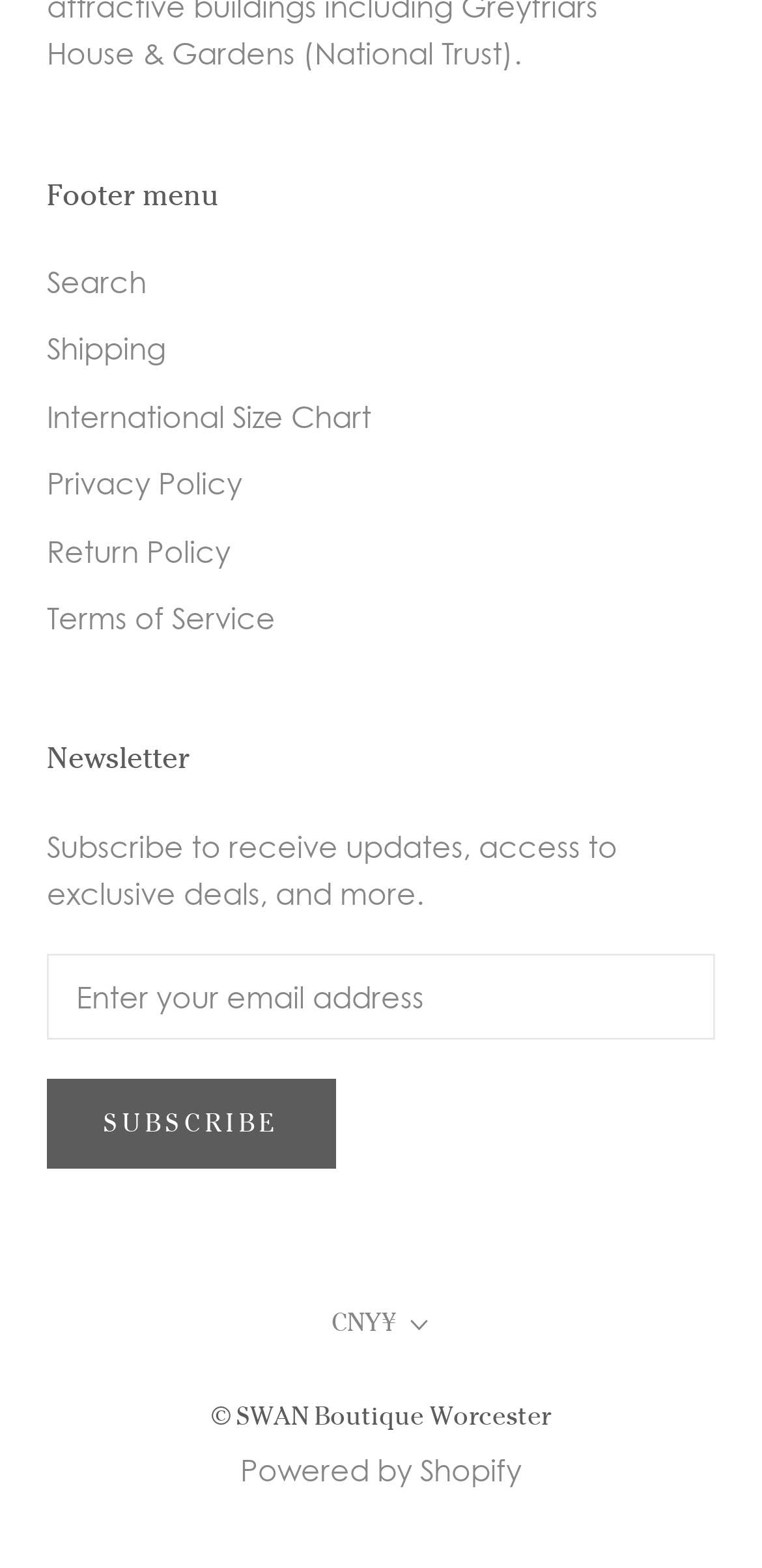Please provide the bounding box coordinates for the UI element as described: "© SWAN Boutique Worcester". The coordinates must be four floats between 0 and 1, represented as [left, top, right, bottom].

[0.277, 0.893, 0.723, 0.913]